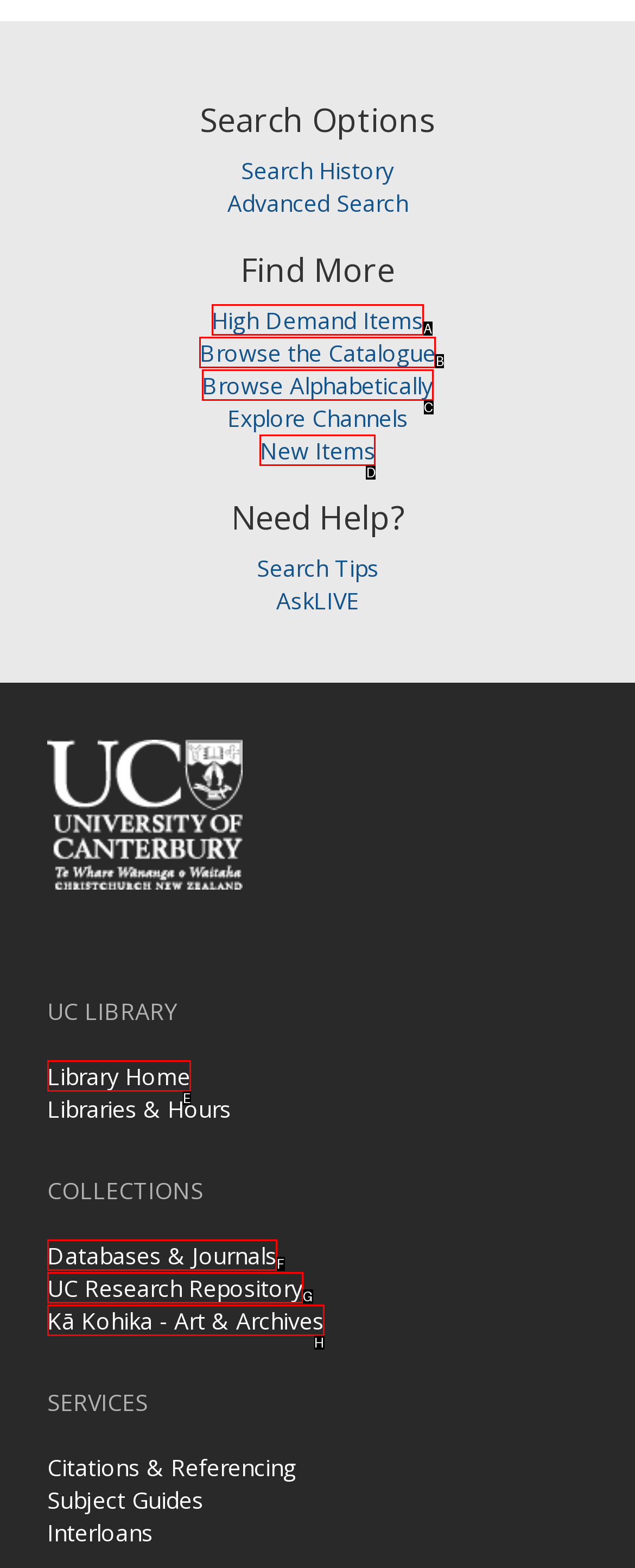Select the option that matches the description: title="TheGunZone". Answer with the letter of the correct option directly.

None